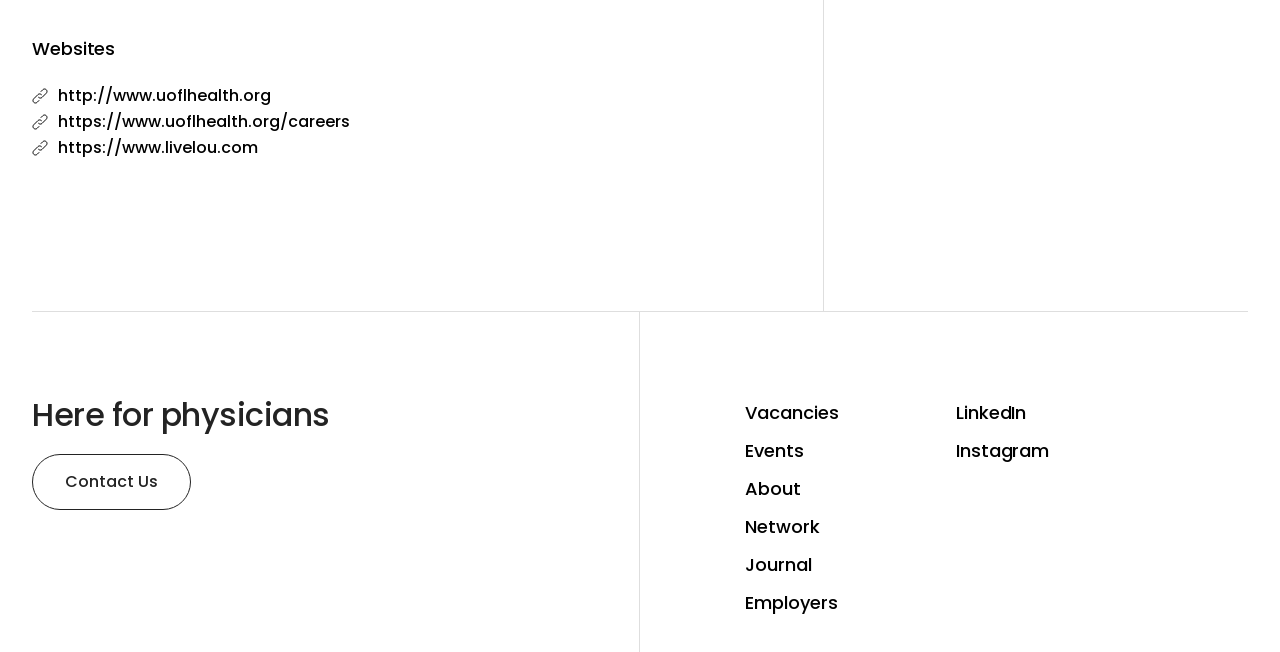Could you locate the bounding box coordinates for the section that should be clicked to accomplish this task: "visit the University of Louisville Health website".

[0.025, 0.127, 0.643, 0.167]